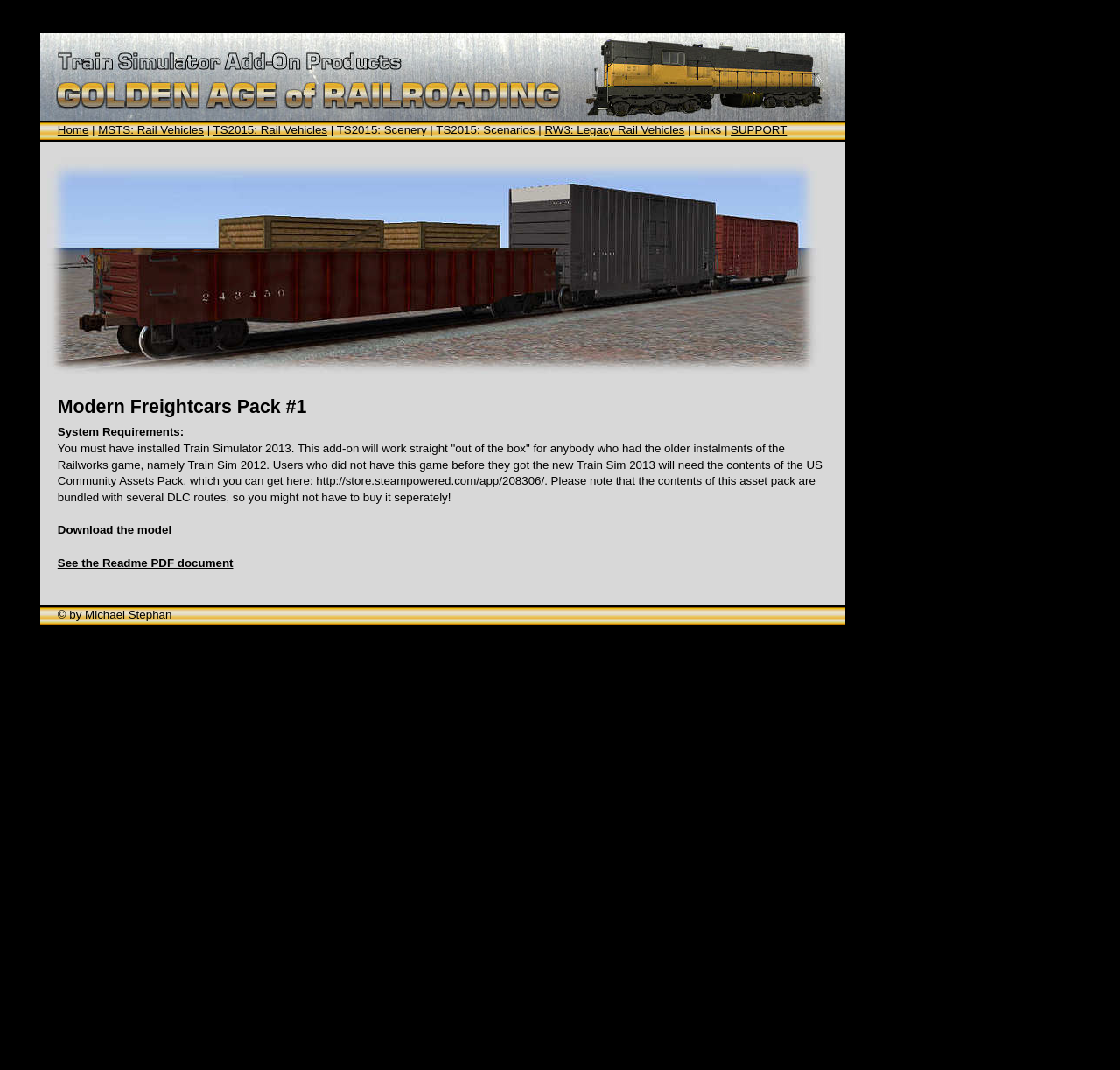Please extract the title of the webpage.

Modern Freightcars Pack #1